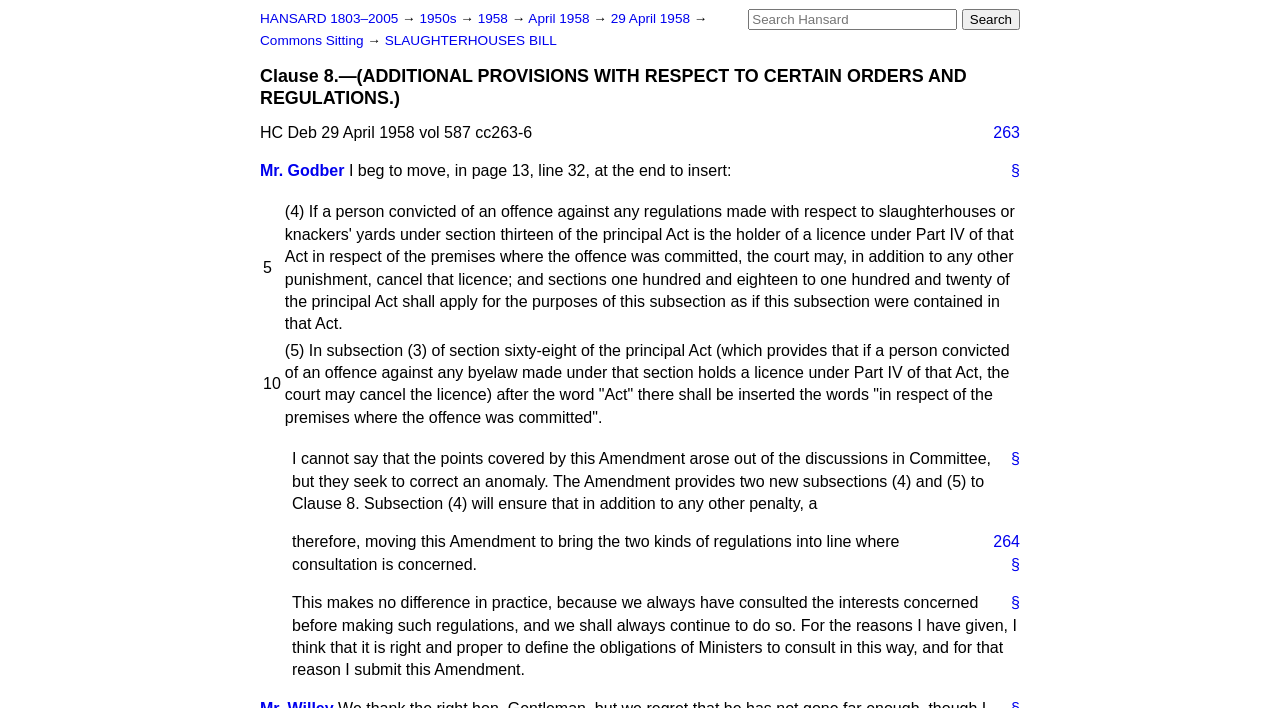Identify the bounding box coordinates of the specific part of the webpage to click to complete this instruction: "View Commons Sitting details".

[0.203, 0.047, 0.287, 0.068]